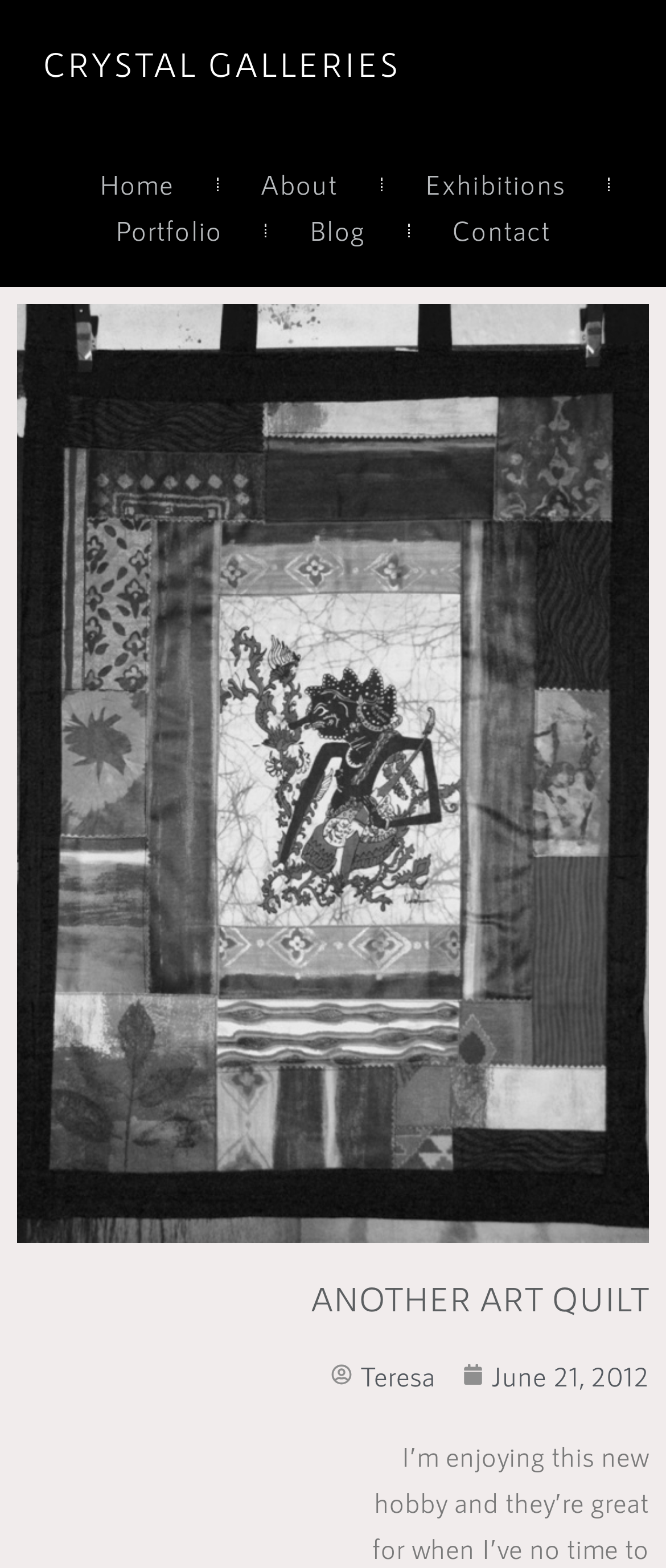Please find the bounding box coordinates of the section that needs to be clicked to achieve this instruction: "contact the artist".

[0.679, 0.132, 0.827, 0.162]